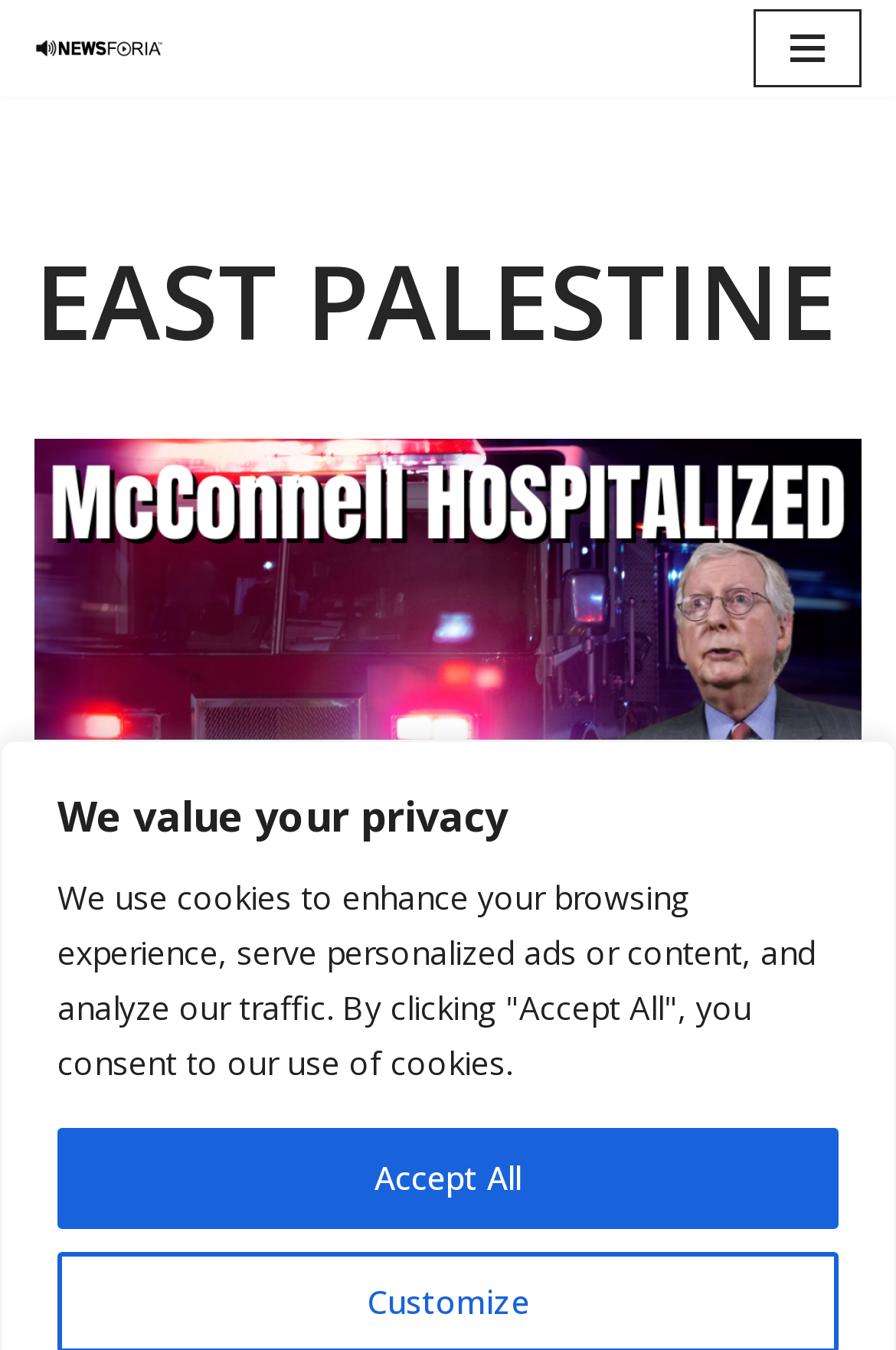What is the name of the hospital mentioned?
Please describe in detail the information shown in the image to answer the question.

By analyzing the webpage, I found a heading 'MCCONNELL HOSPITALIZED – FIRSTFORIA' which suggests that McConnell is the name of the hospital mentioned.